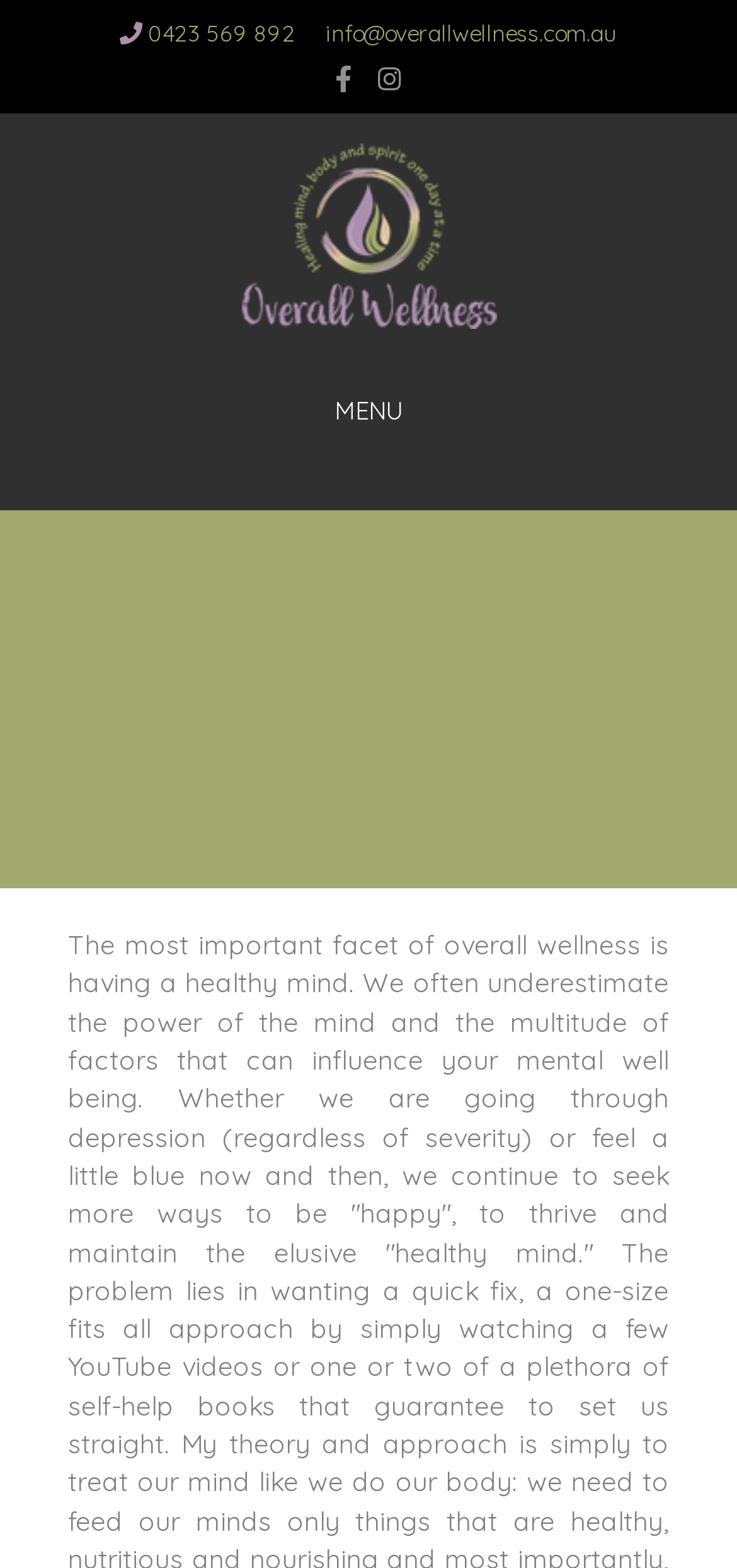Based on the image, please elaborate on the answer to the following question:
How many social media links are there?

I counted the links at the top of the page and found two social media links, one labeled as 'Facebook' and the other as 'Instagram'.